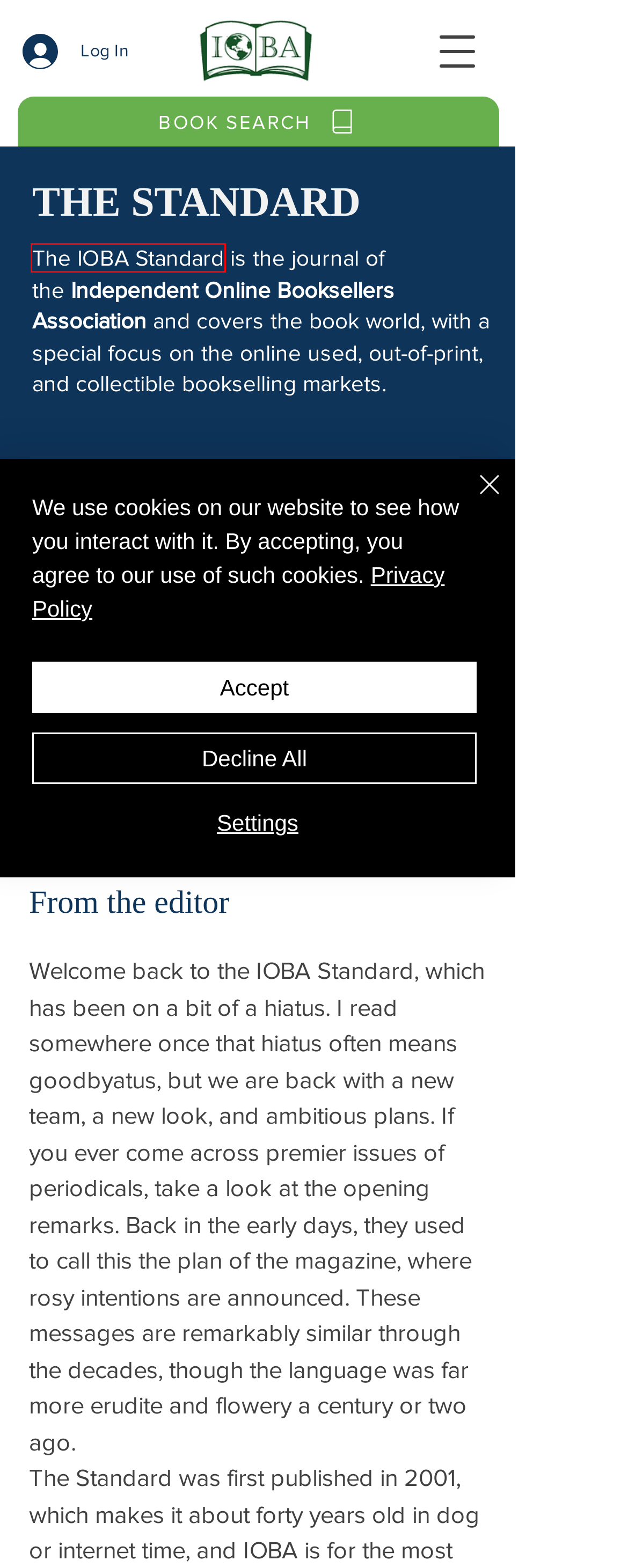You are presented with a screenshot of a webpage that includes a red bounding box around an element. Determine which webpage description best matches the page that results from clicking the element within the red bounding box. Here are the candidates:
A. Terms & Conditions | Independent Online Booksellers Association
B. Biblio Book Search | IOBA
C. Join Ioba | Independent Online Booksellers Association
D. SUMMER 2006 (VOL. VII, NO. 1)
E. The Standard | Independent Online Booksellers Association
F. ALL ARTICLES
G. Board of Directors | Independent Online Booksellers Association
H. IOBA | Independent Online Booksellers Association

E